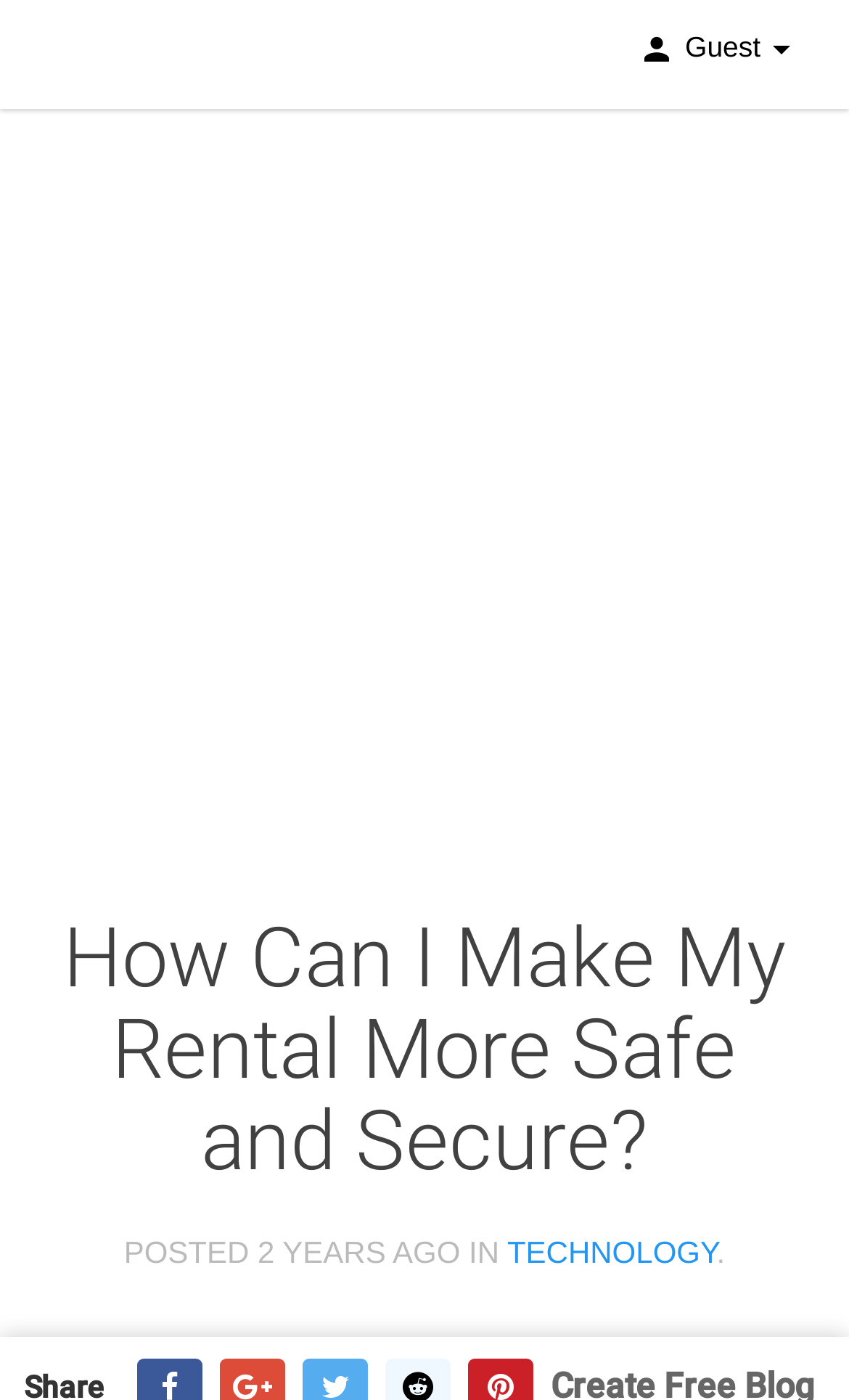Respond with a single word or phrase:
What category is the article posted under?

Technology